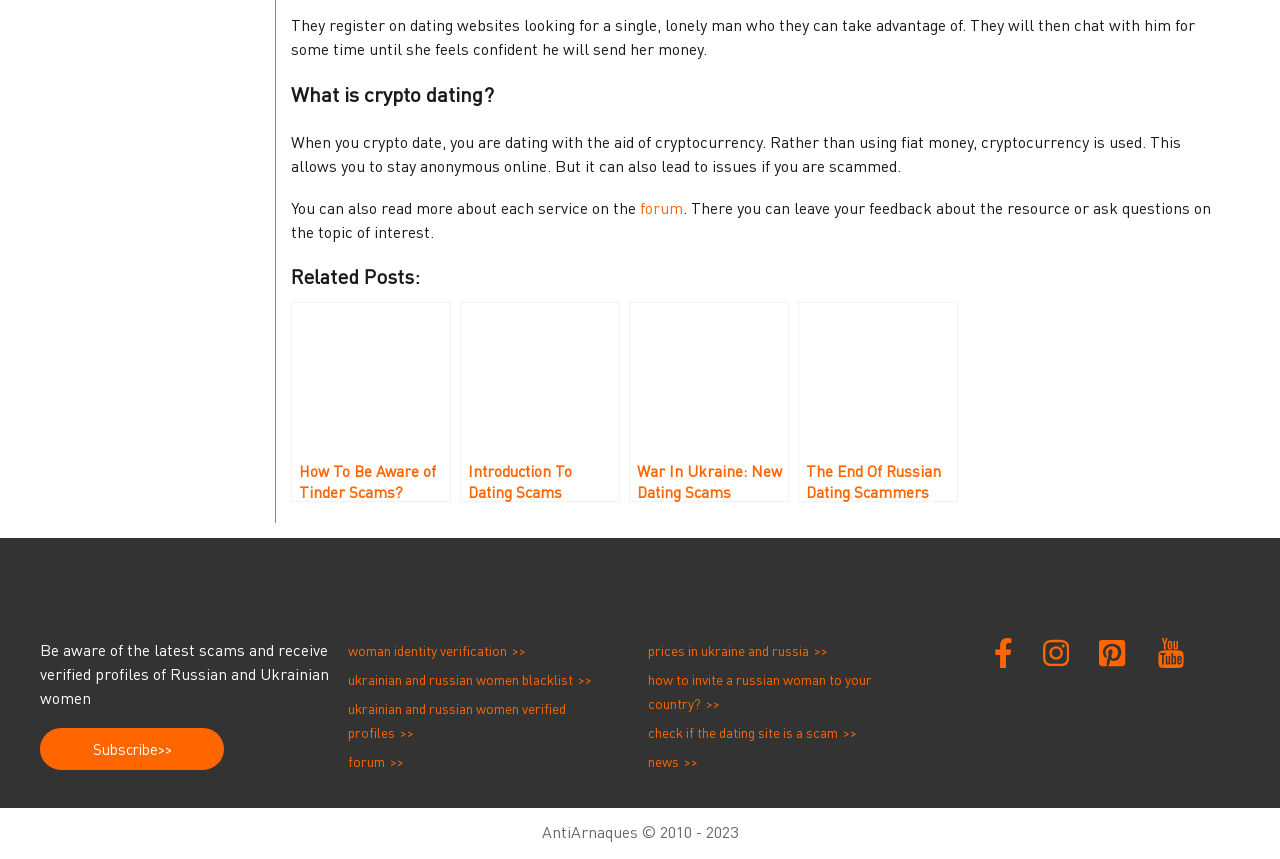What is the copyright period of AntiArnaques?
Using the image as a reference, answer the question with a short word or phrase.

2010-2023